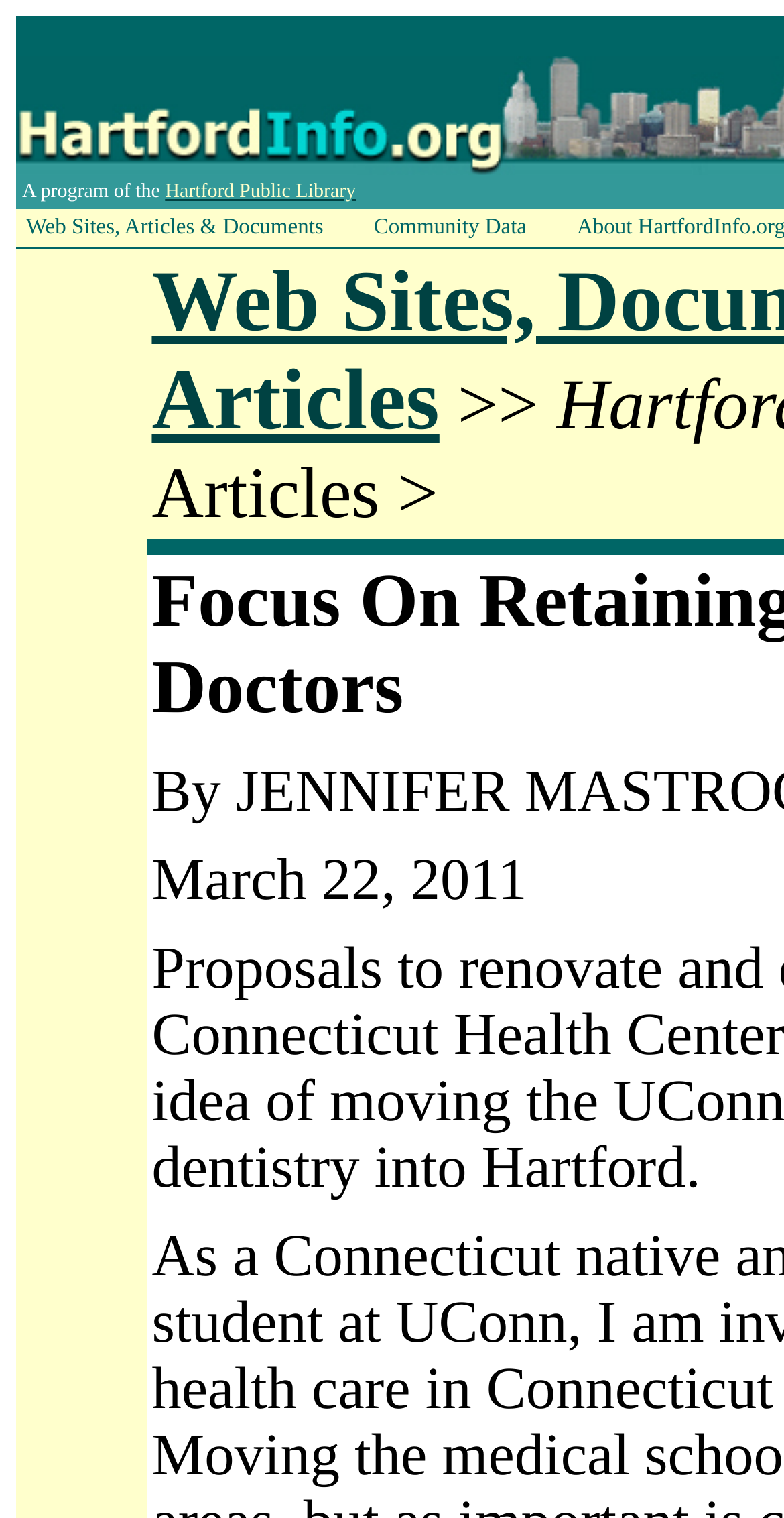Craft a detailed narrative of the webpage's structure and content.

The webpage is focused on retaining the state's newest doctors, as indicated by the title. At the top, there is a table with a single row and cell, containing a brief description of a program by the Hartford Public Library, with a link to the library's website. 

Below this table, there are three horizontal elements aligned side by side. On the left, there is a link to "Web Sites, Articles & Documents". In the middle, there is a small image. On the right, there is a link to "Community Data". 

Further down, there is a static text element displaying the date "March 22, 2011".